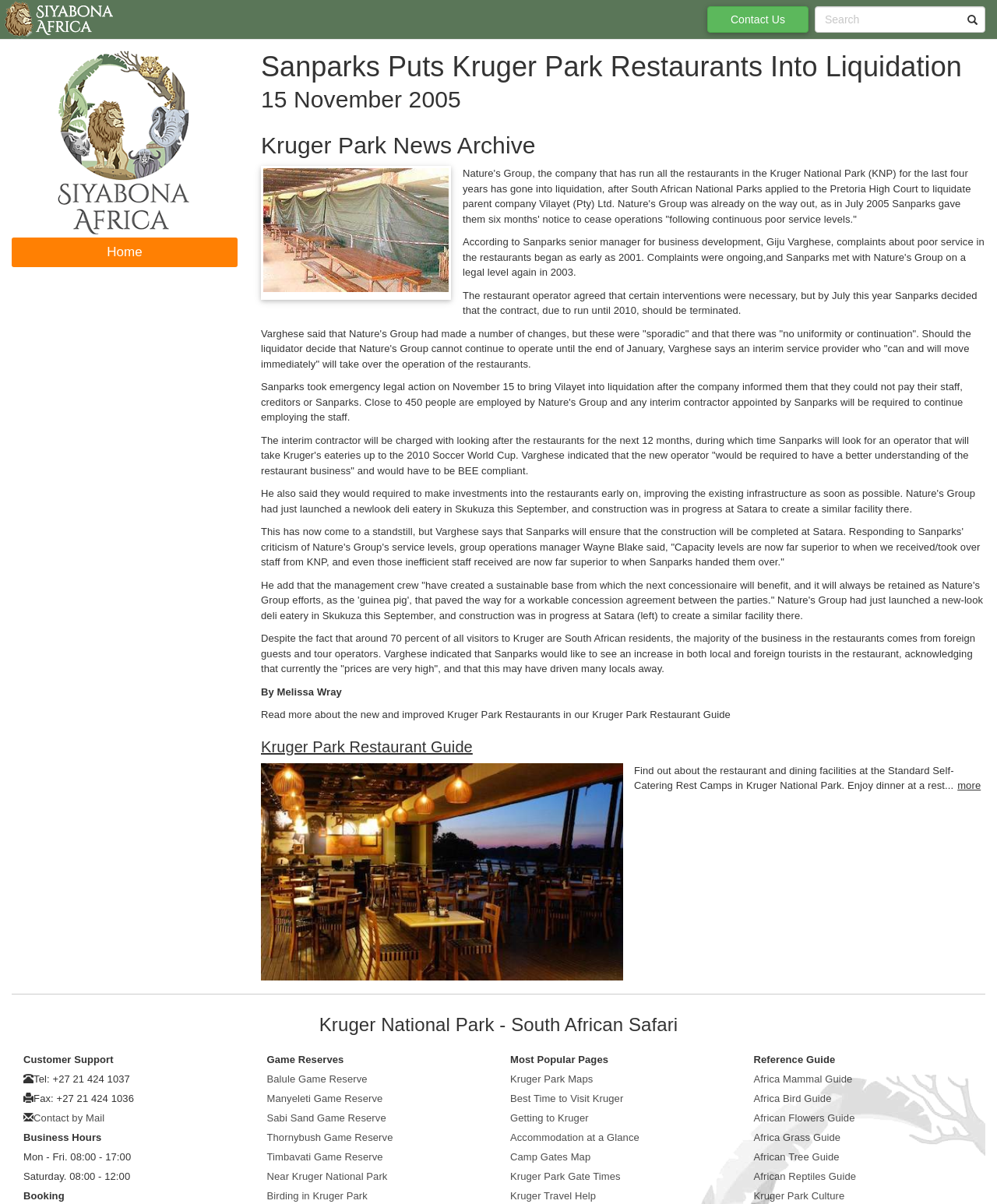Please predict the bounding box coordinates of the element's region where a click is necessary to complete the following instruction: "View the Balule Game Reserve page". The coordinates should be represented by four float numbers between 0 and 1, i.e., [left, top, right, bottom].

[0.268, 0.891, 0.368, 0.901]